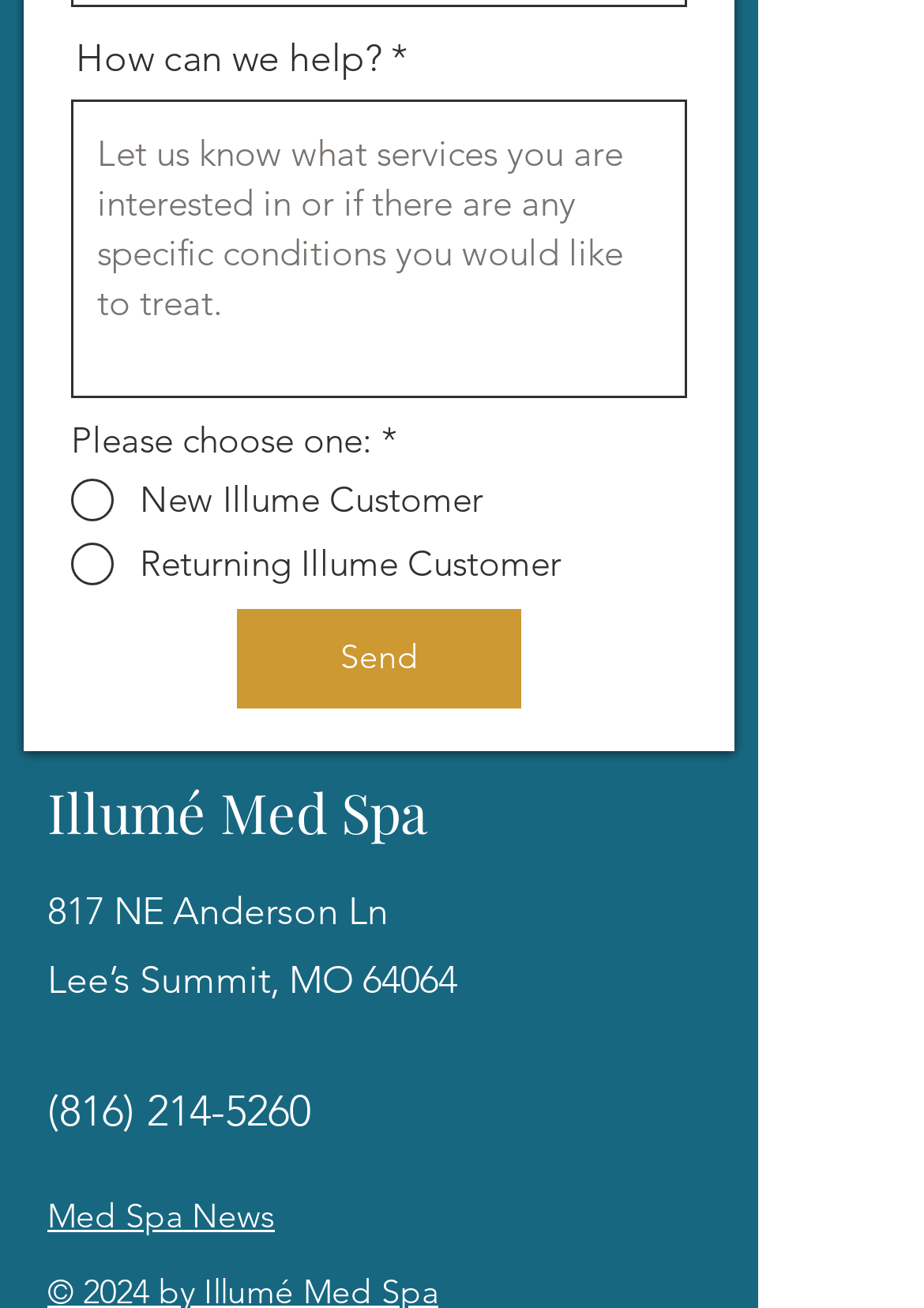What is the address of Illumé Med Spa?
Look at the screenshot and provide an in-depth answer.

I found the address by looking at the static text elements at the bottom of the webpage, which provide the address as '817 NE Anderson Ln' and 'Lee’s Summit, MO 64064'.